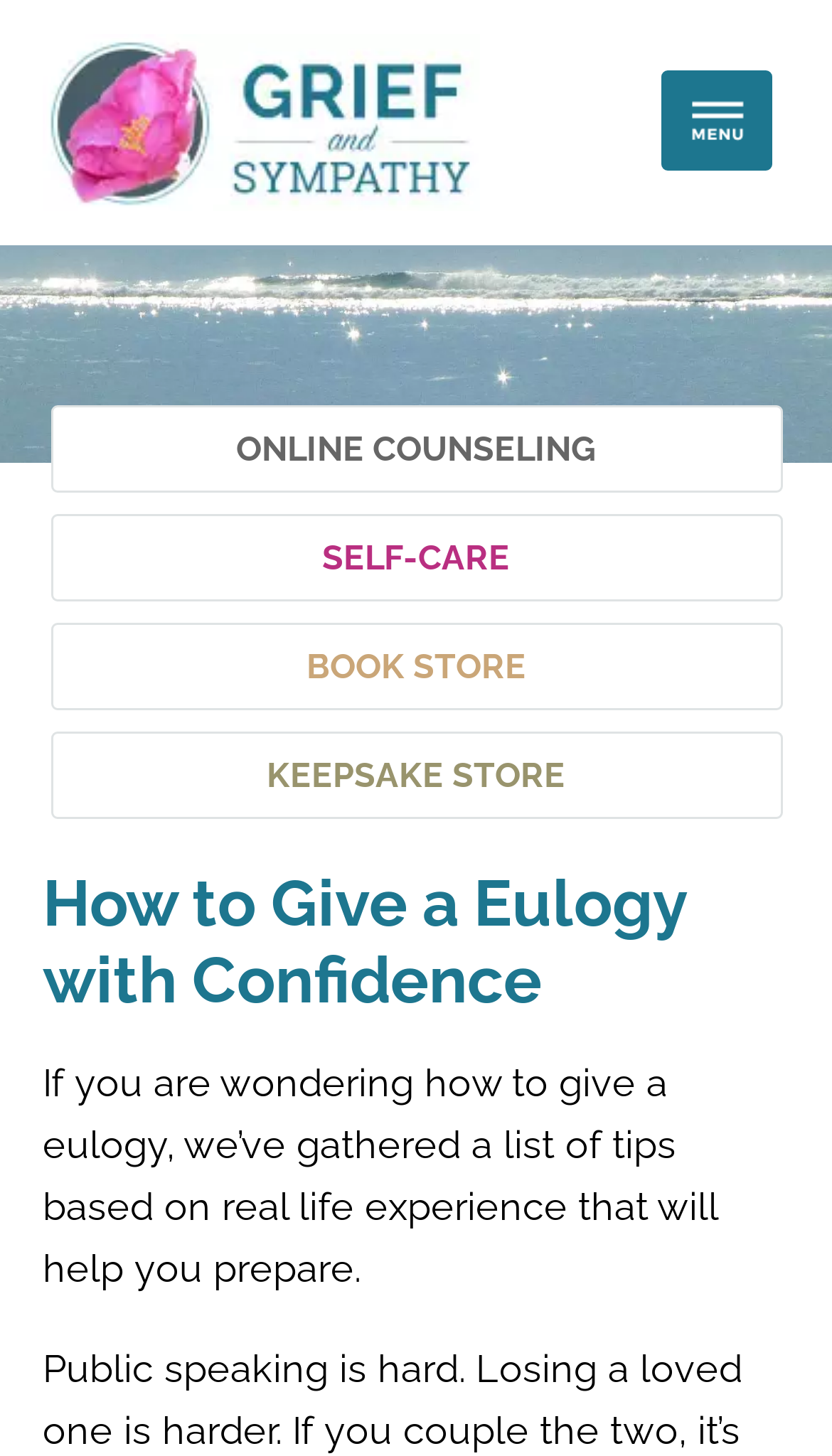What type of links are available in the top section?
Based on the image content, provide your answer in one word or a short phrase.

Menu links